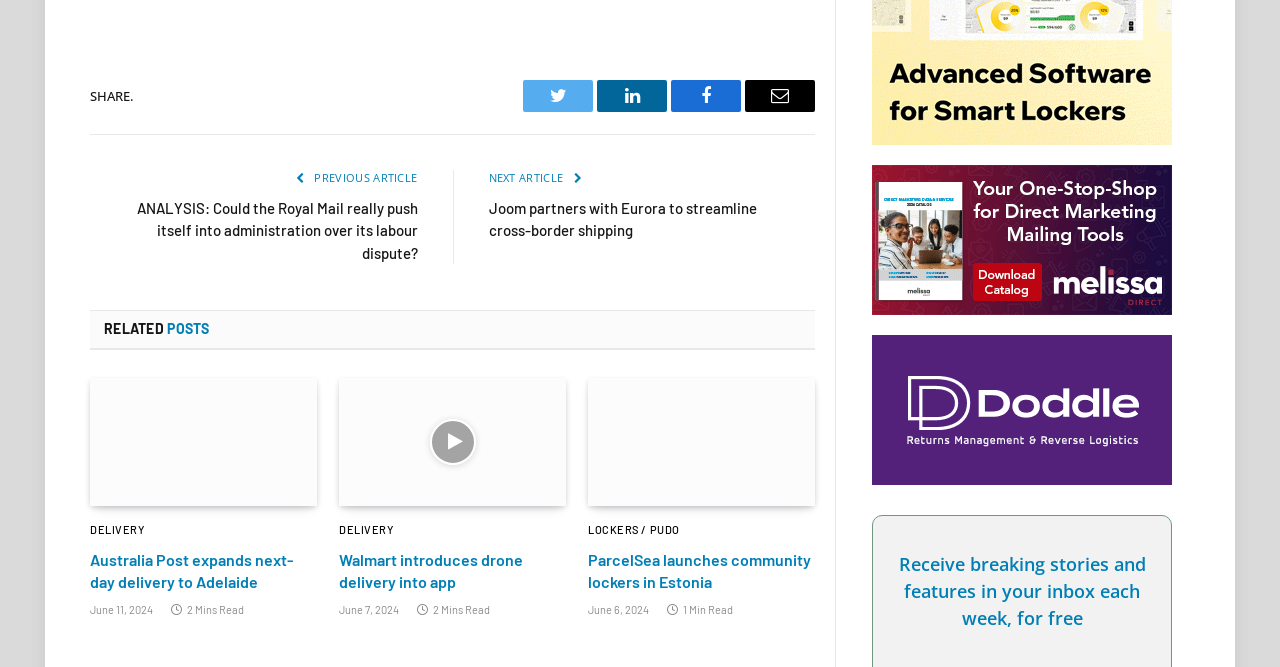Locate the bounding box coordinates of the area that needs to be clicked to fulfill the following instruction: "Read the article about Wing and Walmart drone delivery service". The coordinates should be in the format of four float numbers between 0 and 1, namely [left, top, right, bottom].

[0.265, 0.567, 0.442, 0.759]